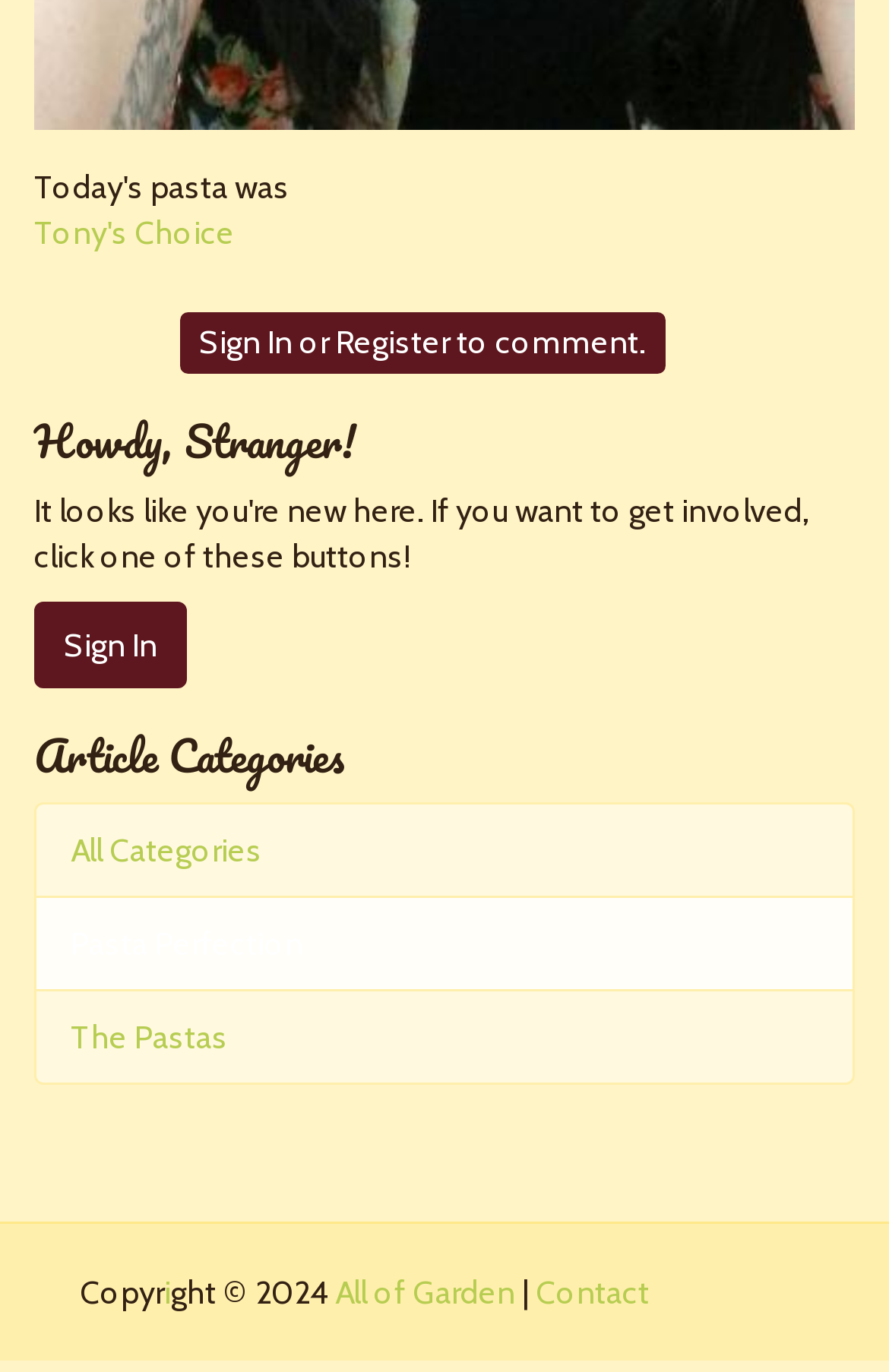Find the bounding box coordinates for the element described here: "Contact".

[0.603, 0.927, 0.731, 0.957]